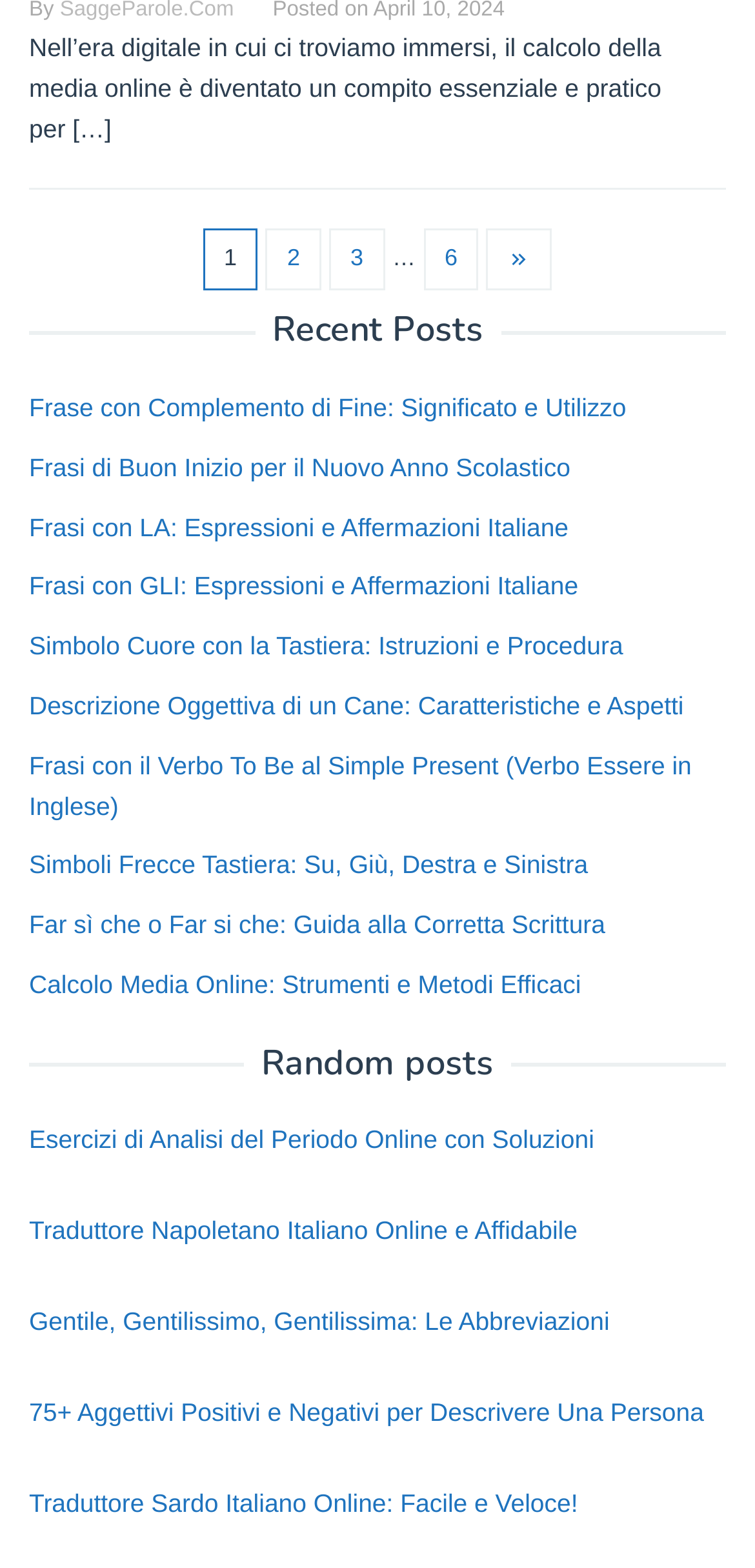Identify the bounding box coordinates for the region of the element that should be clicked to carry out the instruction: "Click on the link '75+ Aggettivi Positivi e Negativi per Descrivere Una Persona'". The bounding box coordinates should be four float numbers between 0 and 1, i.e., [left, top, right, bottom].

[0.038, 0.891, 0.932, 0.91]